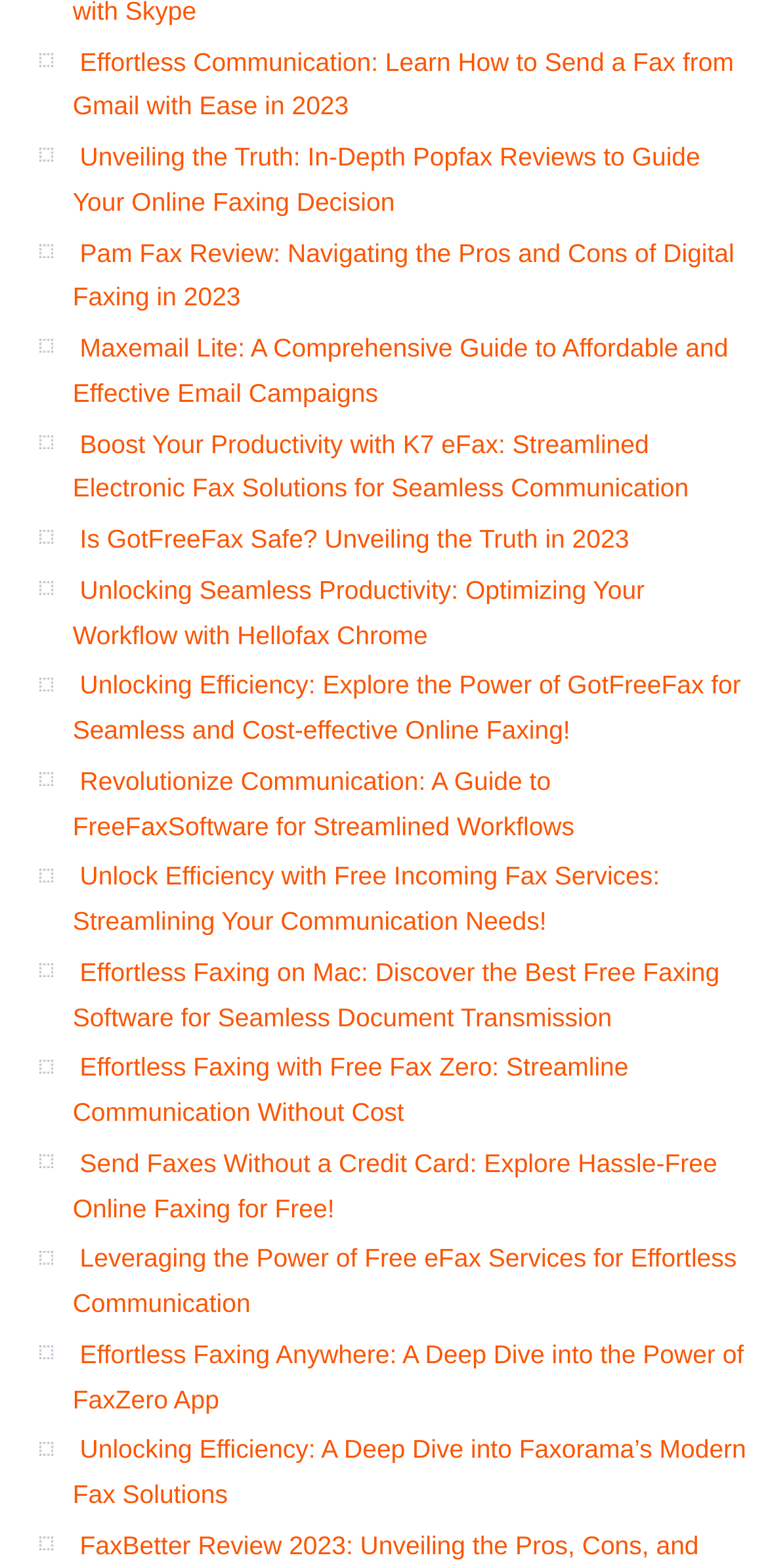Respond to the question below with a single word or phrase: How many faxing services are reviewed on this webpage?

Multiple